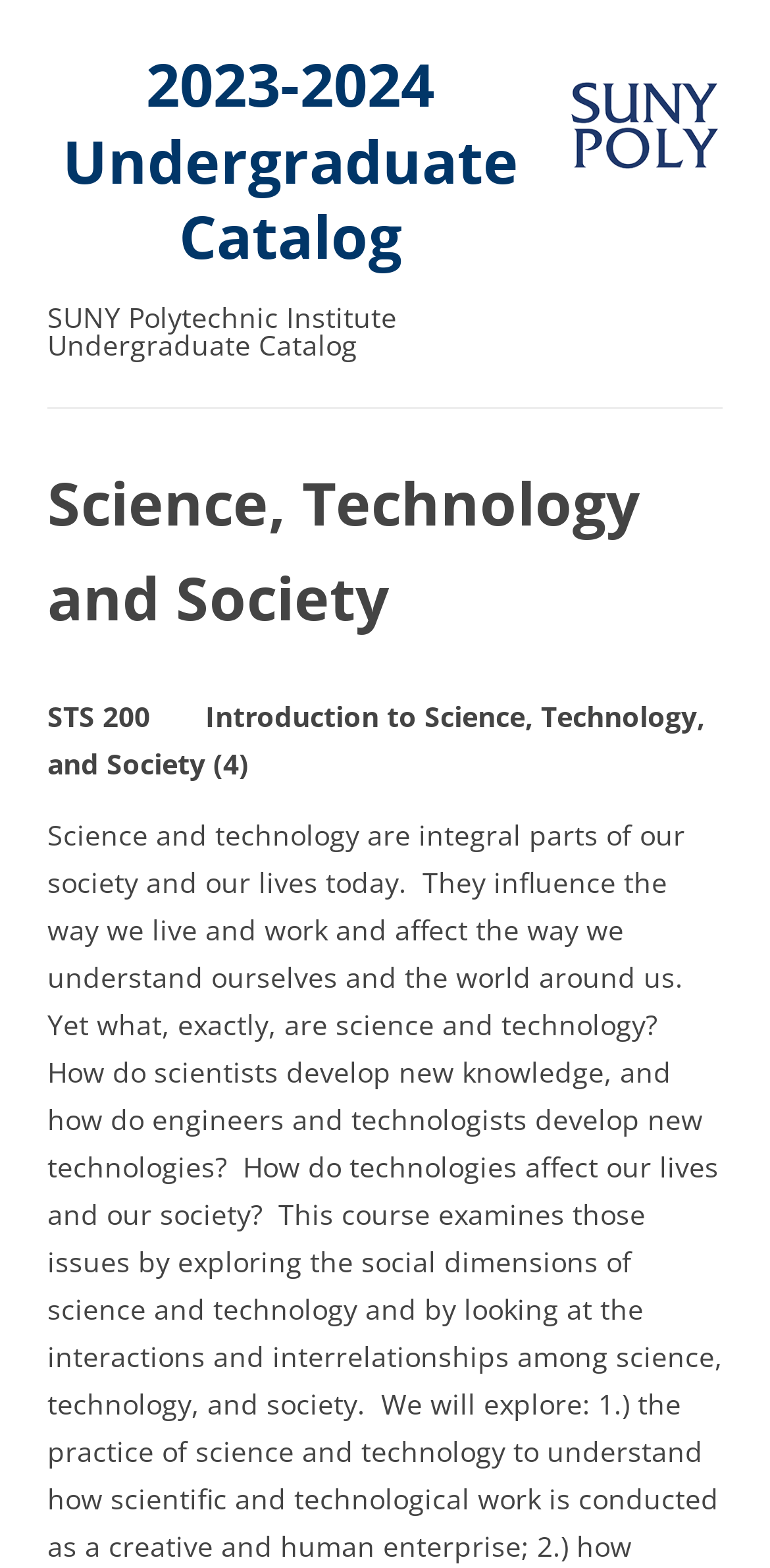Identify the main title of the webpage and generate its text content.

2023-2024 Undergraduate Catalog